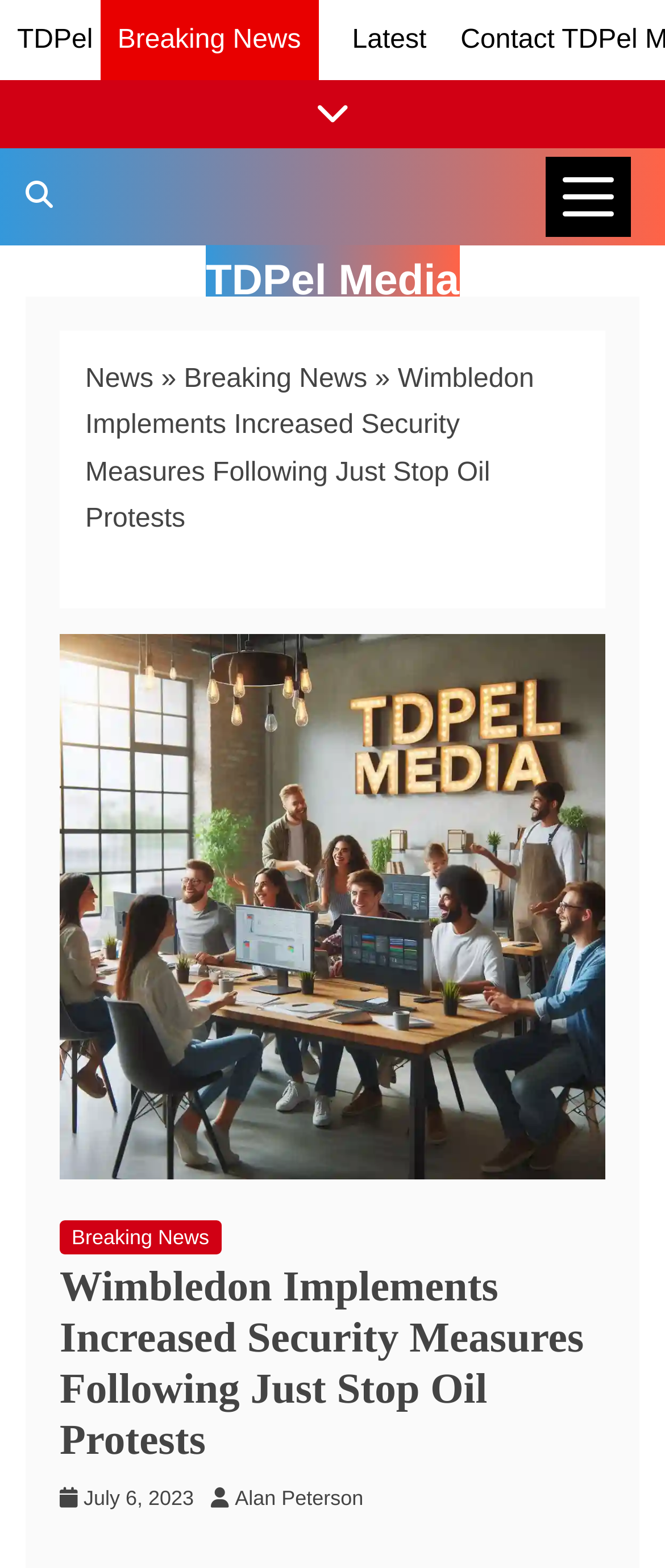What is the topic of the current news article?
Please answer the question with a detailed and comprehensive explanation.

I inferred this answer by reading the title of the article, 'Wimbledon Implements Increased Security Measures Following Just Stop Oil Protests', which suggests that the topic is related to Wimbledon's security measures.